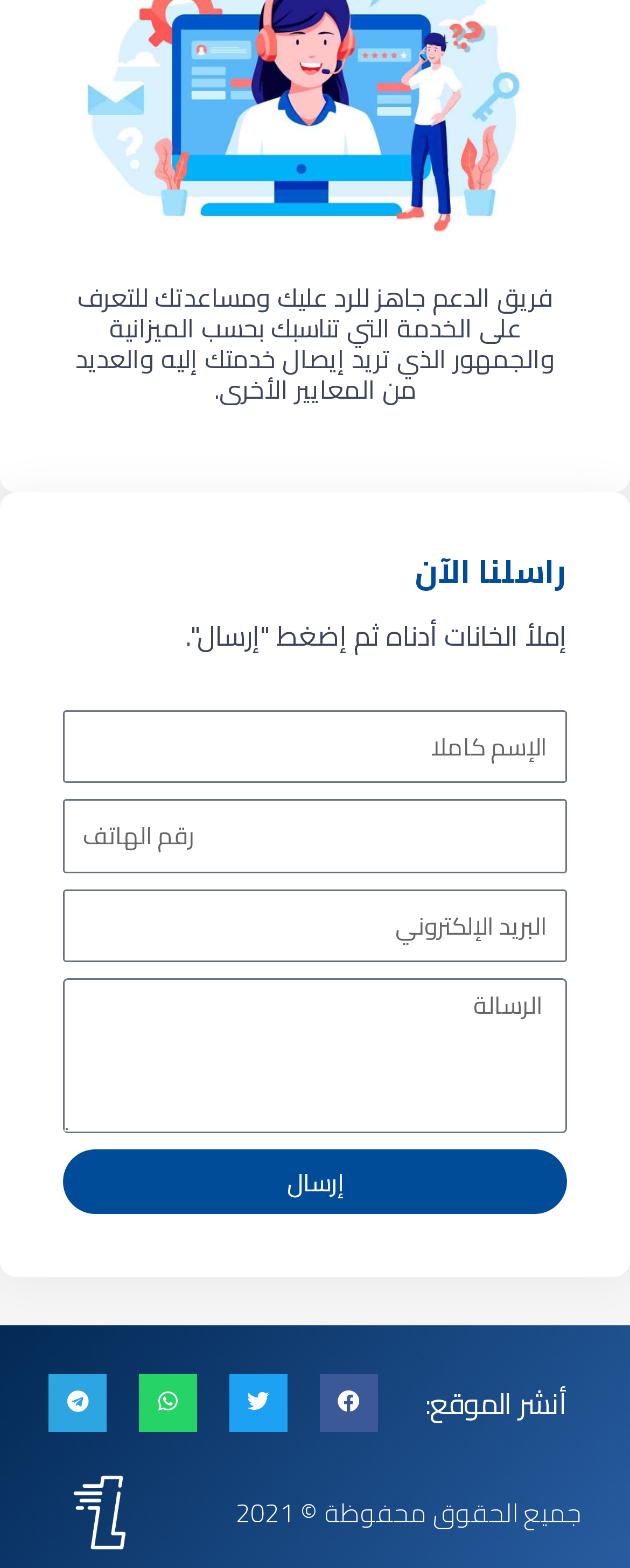Using the image as a reference, answer the following question in as much detail as possible:
What is the function of the button?

The button is labeled 'إرسال' which means 'send' in Arabic, and it is placed below the textboxes, suggesting that its purpose is to submit the user's input.